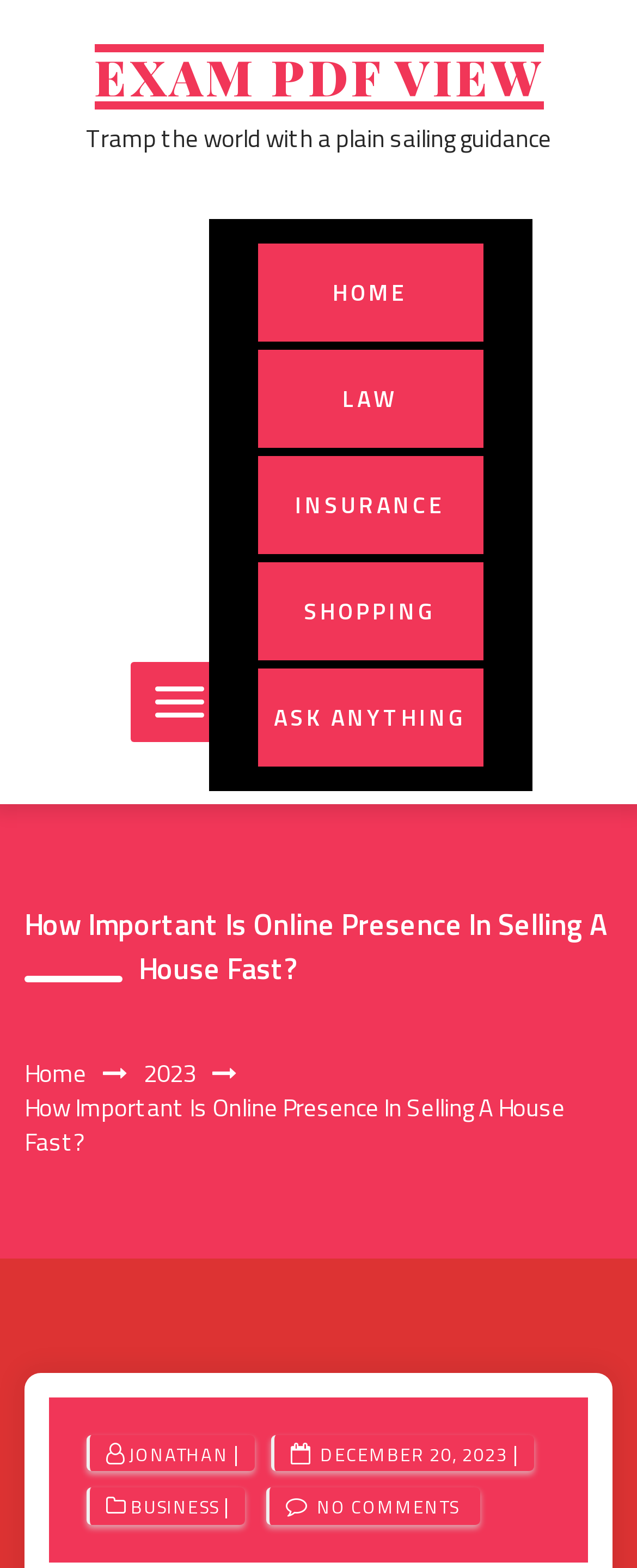Given the element description "I Understand" in the screenshot, predict the bounding box coordinates of that UI element.

None